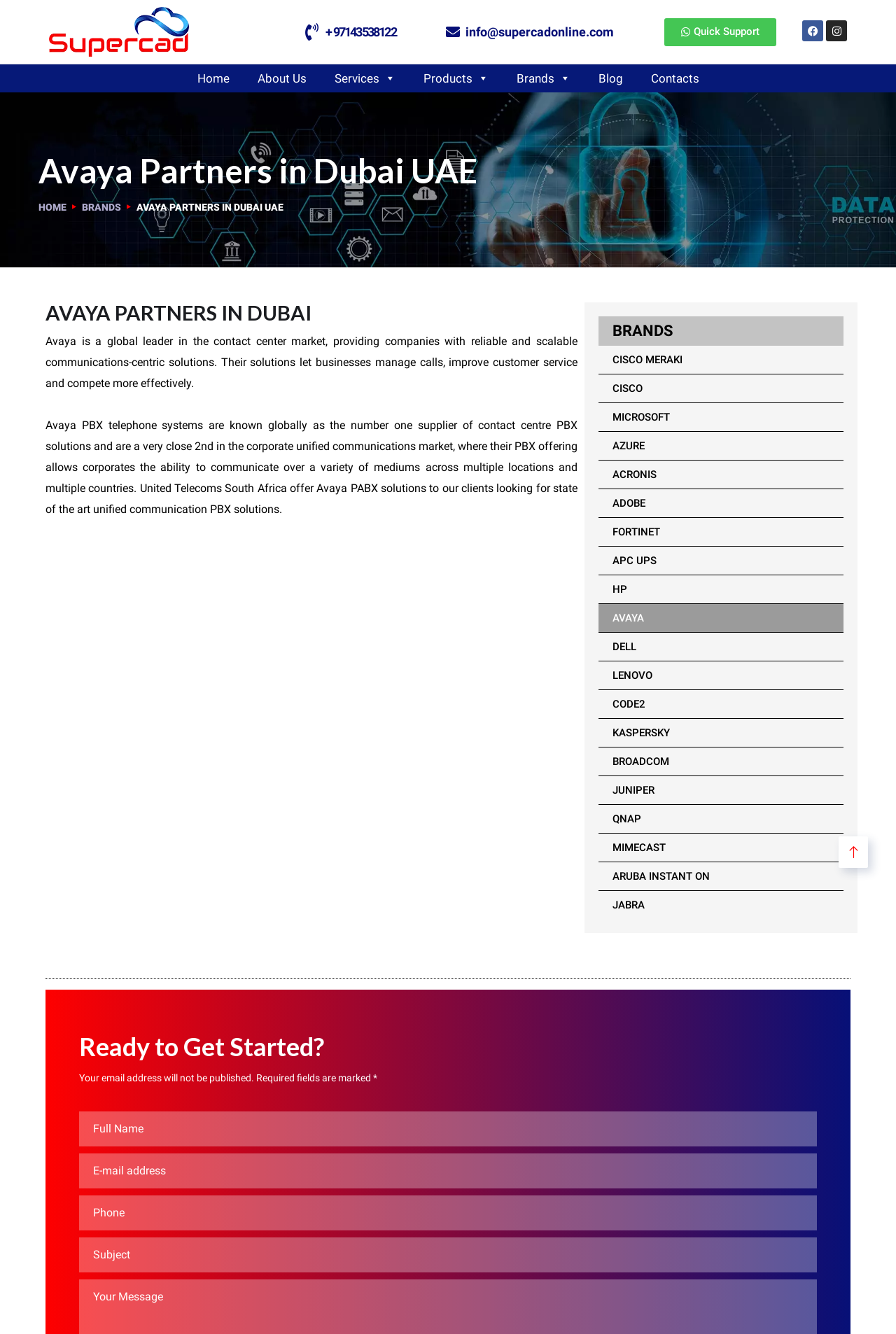What is the purpose of the form at the bottom of the webpage?
Look at the image and answer the question using a single word or phrase.

To get started